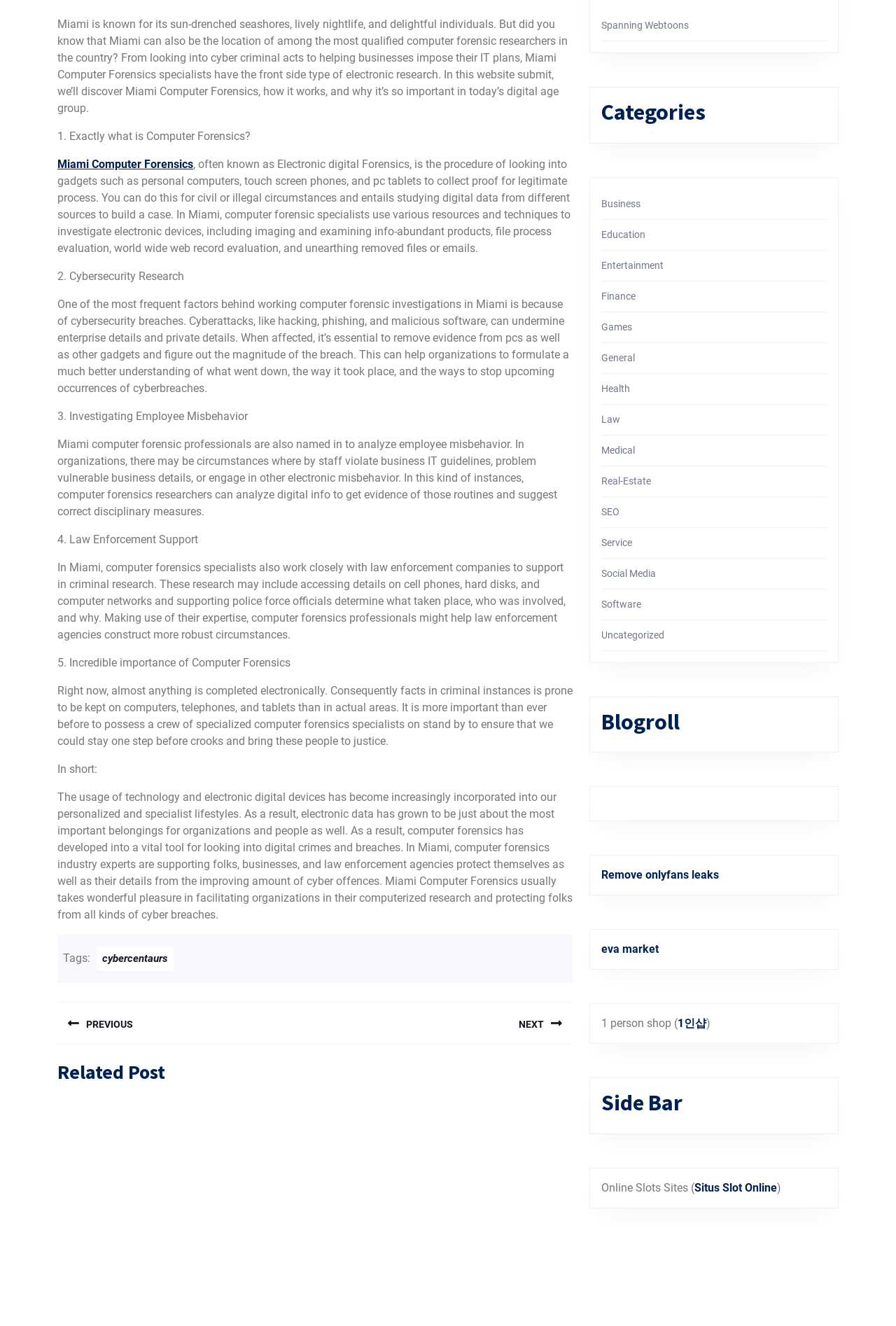Bounding box coordinates are given in the format (top-left x, top-left y, bottom-right x, bottom-right y). All values should be floating point numbers between 0 and 1. Provide the bounding box coordinate for the UI element described as: Miami Computer Forensics

[0.064, 0.119, 0.216, 0.129]